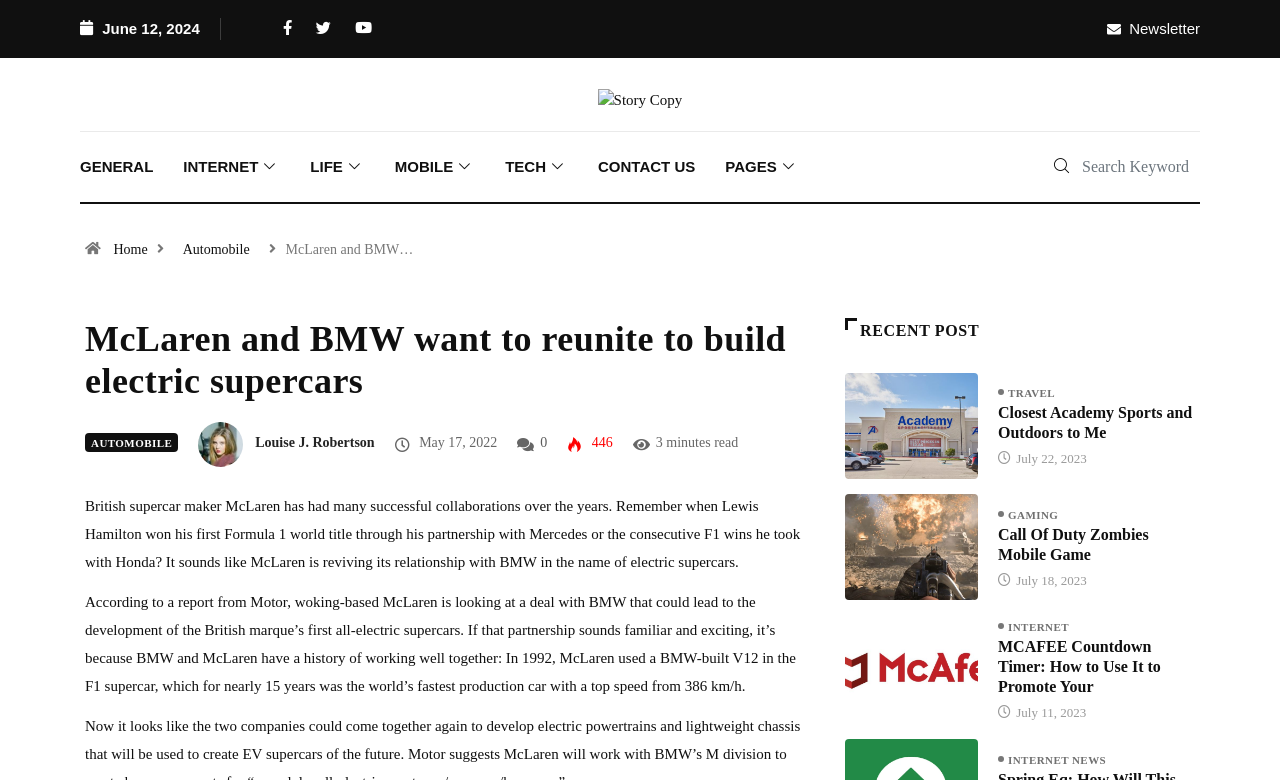Find the bounding box coordinates for the area you need to click to carry out the instruction: "Check recent posts". The coordinates should be four float numbers between 0 and 1, indicated as [left, top, right, bottom].

[0.66, 0.407, 0.934, 0.439]